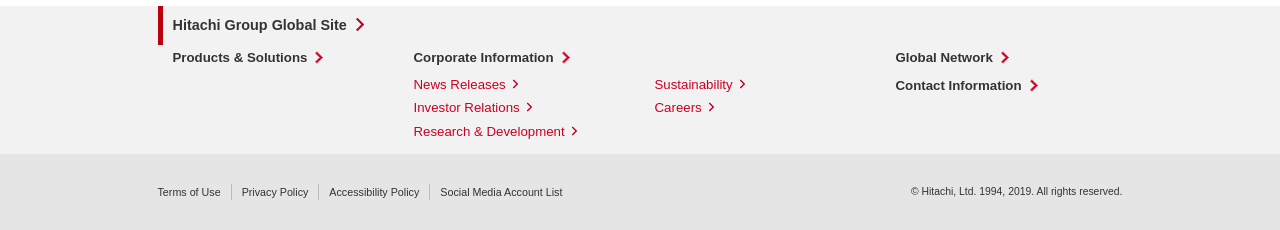Indicate the bounding box coordinates of the element that must be clicked to execute the instruction: "Go to Hitachi Group Global Site". The coordinates should be given as four float numbers between 0 and 1, i.e., [left, top, right, bottom].

[0.135, 0.075, 0.287, 0.145]